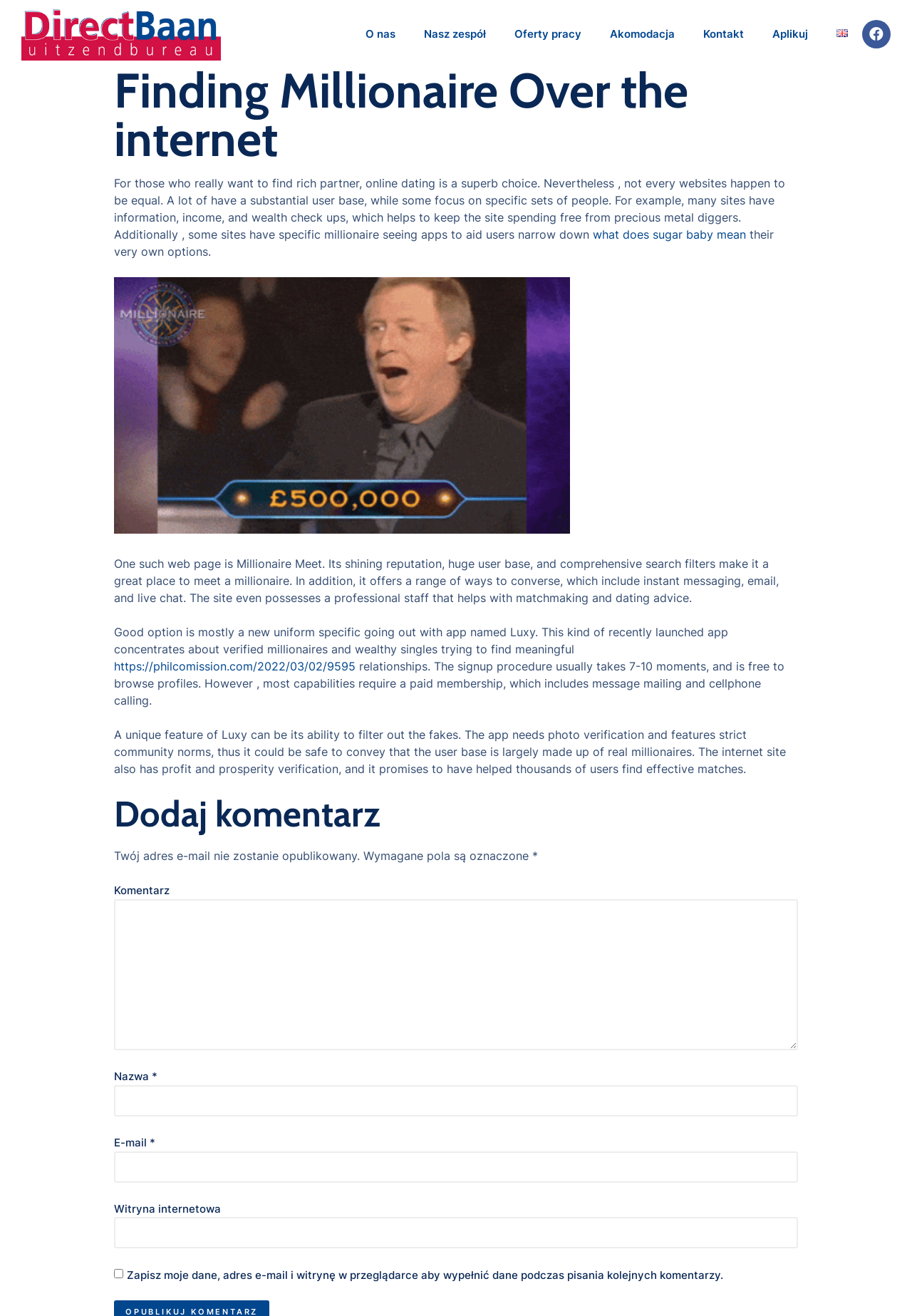What is required to fill in the comment form?
Please provide a comprehensive answer based on the contents of the image.

The webpage has a comment form that requires users to fill in their name, email, and comment, and there are also optional fields such as website, and a checkbox to save the data for future comments.